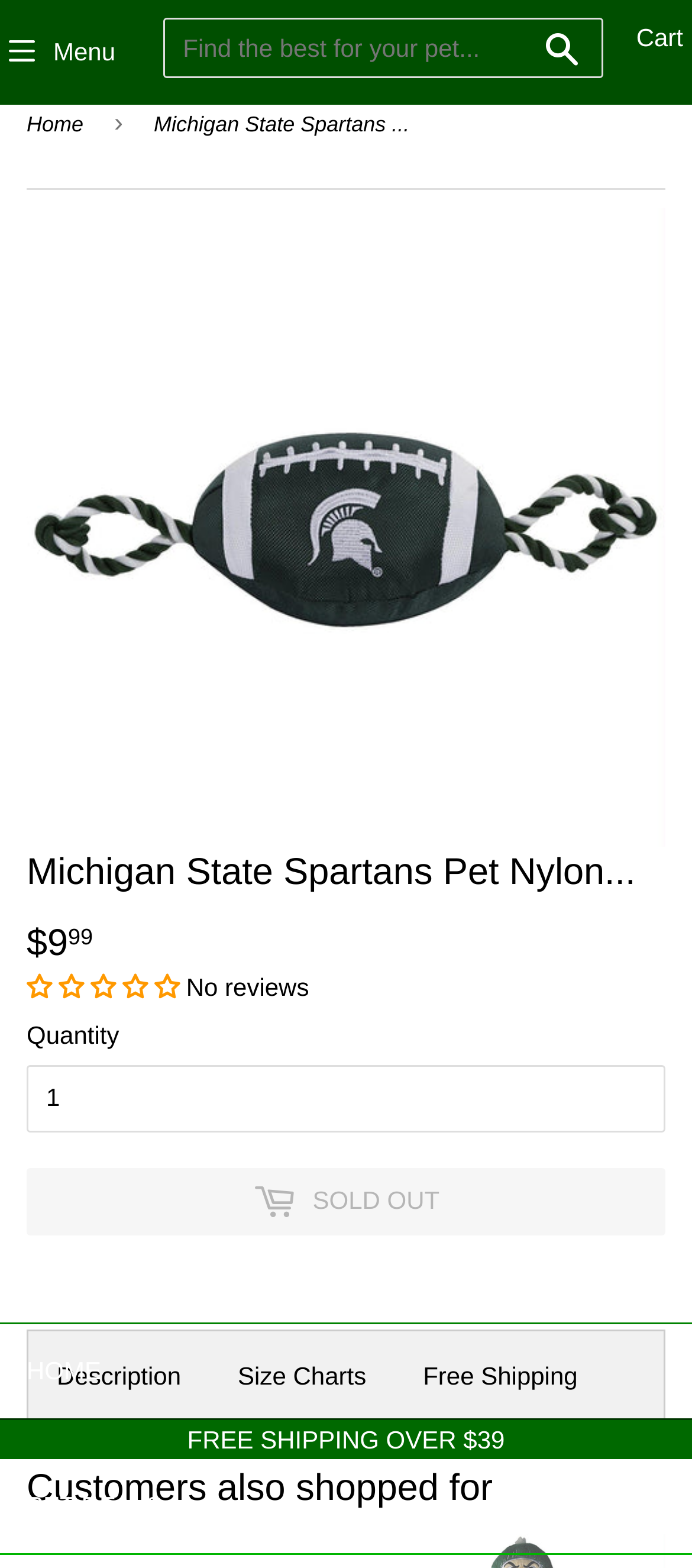Can you specify the bounding box coordinates for the region that should be clicked to fulfill this instruction: "Click the HOME link".

[0.0, 0.845, 1.0, 0.904]